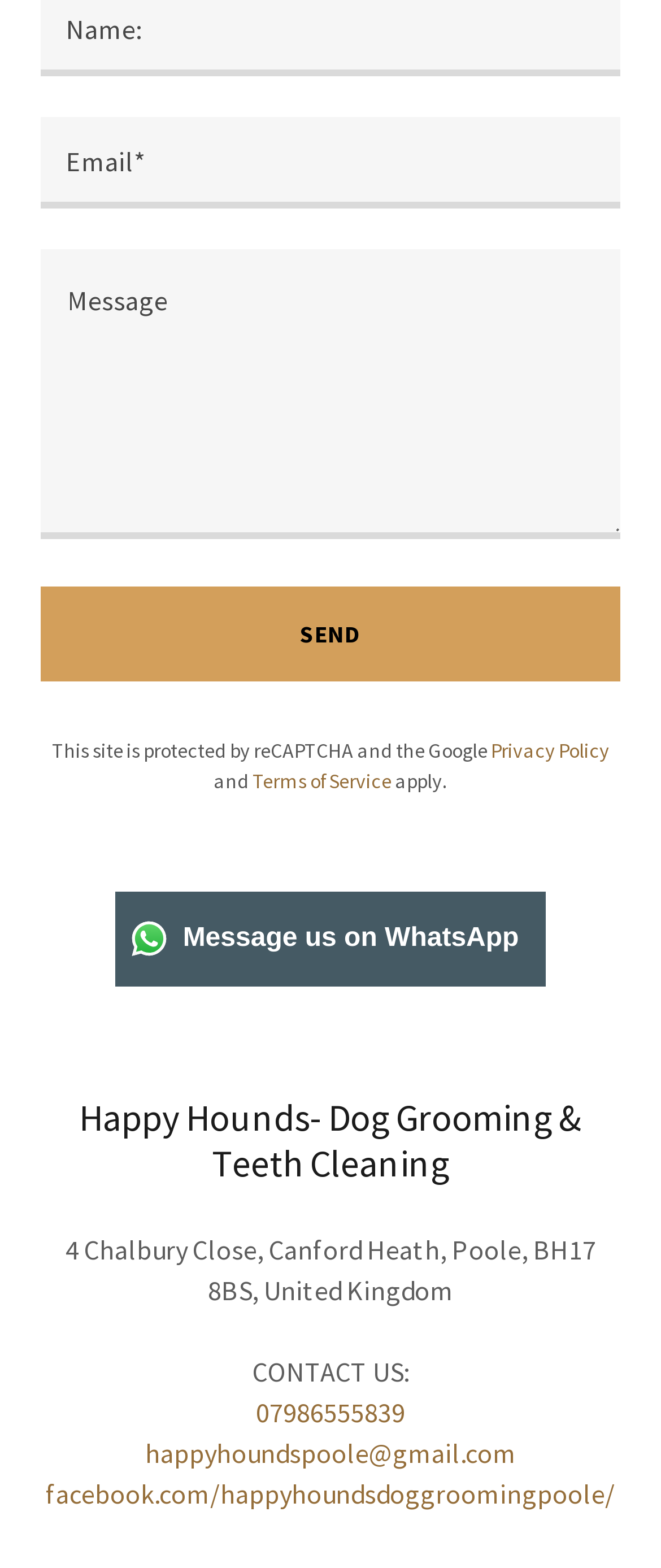Please indicate the bounding box coordinates of the element's region to be clicked to achieve the instruction: "Contact us on WhatsApp". Provide the coordinates as four float numbers between 0 and 1, i.e., [left, top, right, bottom].

[0.174, 0.568, 0.826, 0.629]